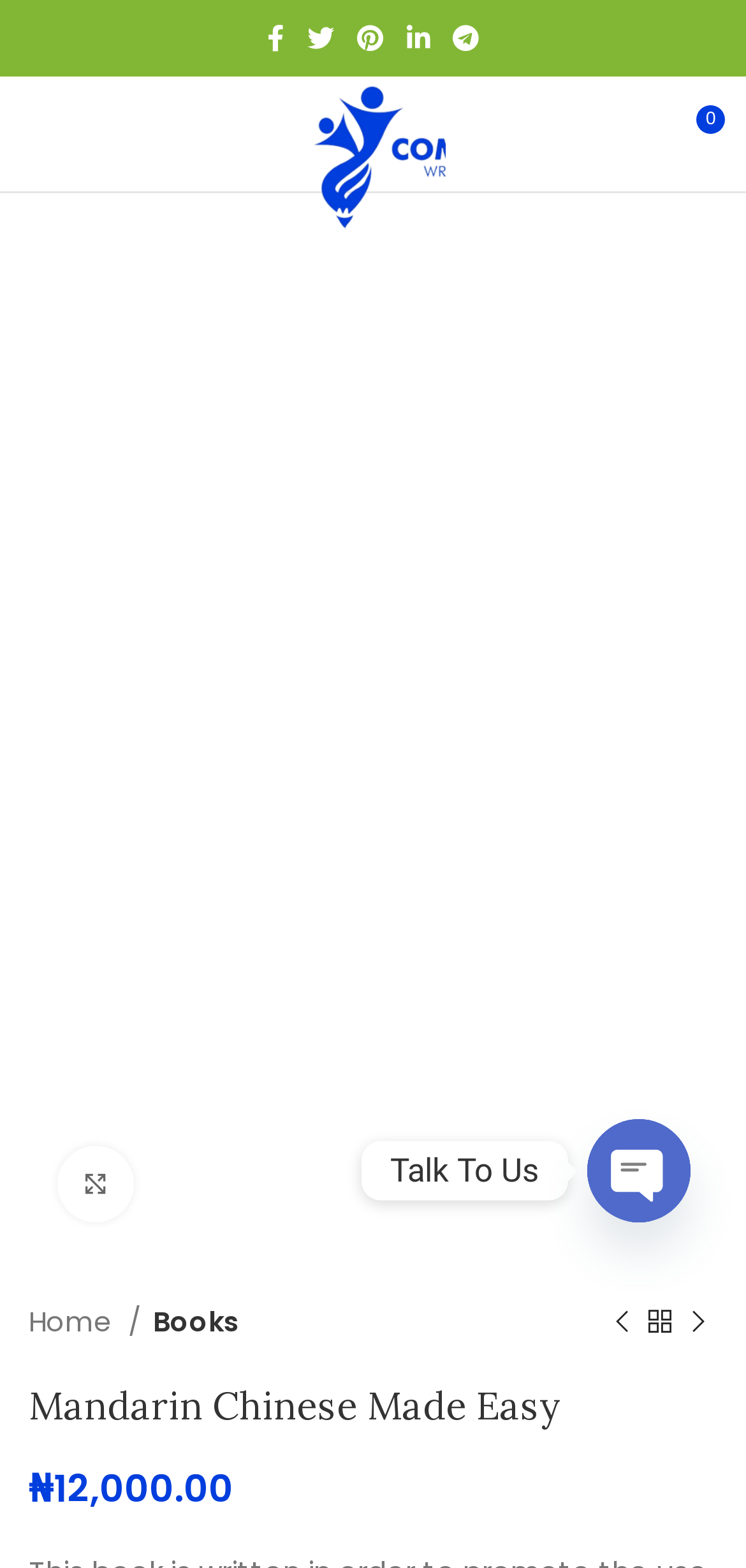Bounding box coordinates should be provided in the format (top-left x, top-left y, bottom-right x, bottom-right y) with all values between 0 and 1. Identify the bounding box for this UI element: Menu

[0.013, 0.061, 0.241, 0.11]